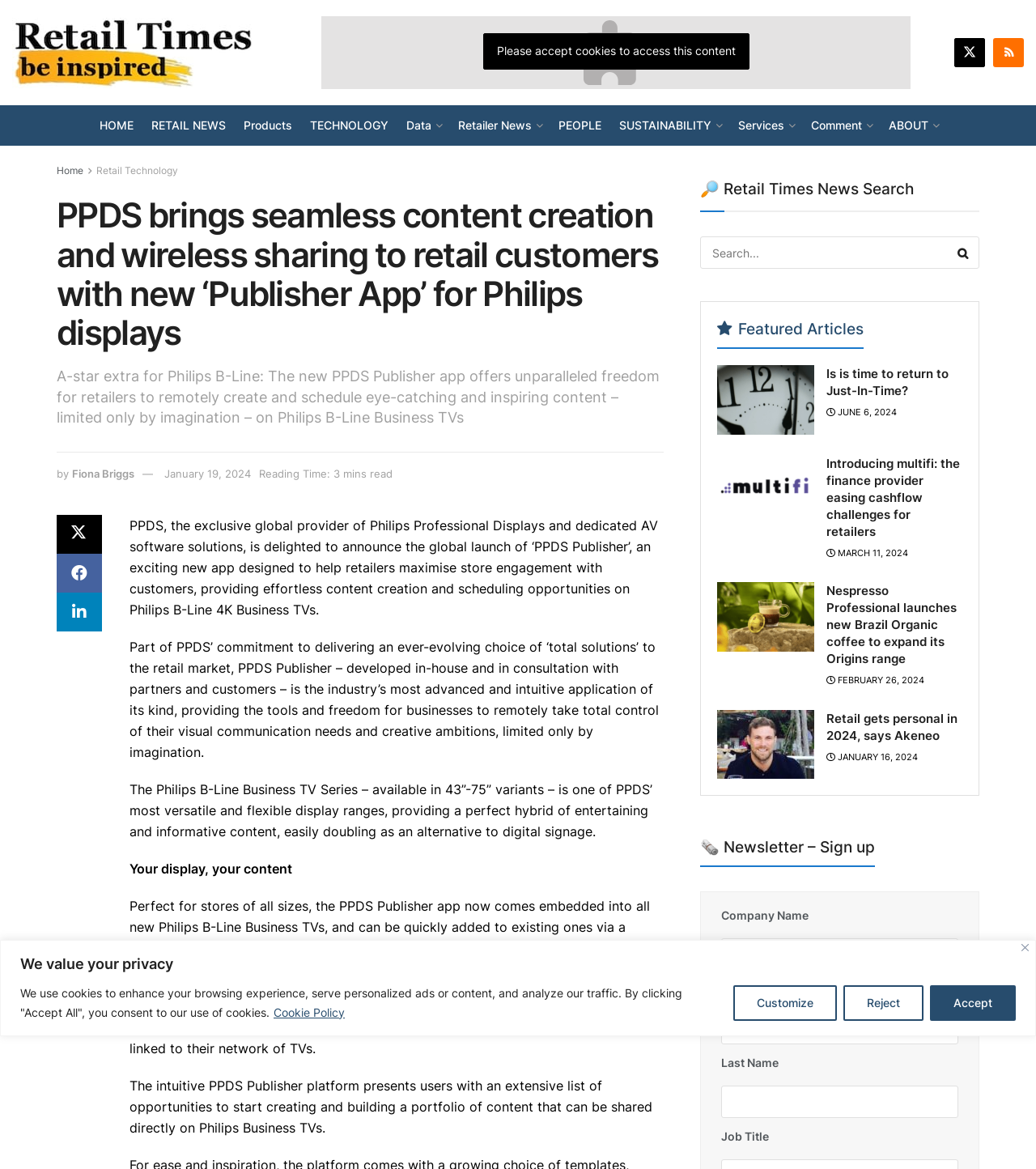Please locate and retrieve the main header text of the webpage.

PPDS brings seamless content creation and wireless sharing to retail customers with new ‘Publisher App’ for Philips displays